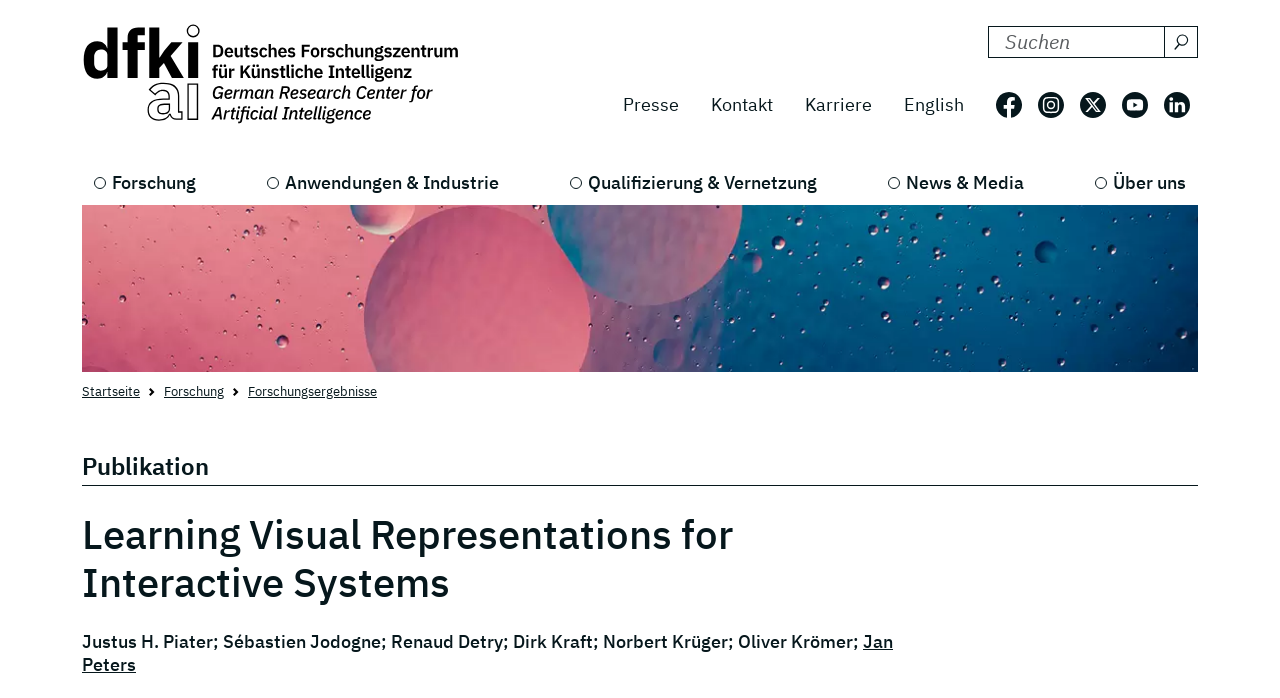How many authors are listed for the publication?
Answer with a single word or phrase by referring to the visual content.

7